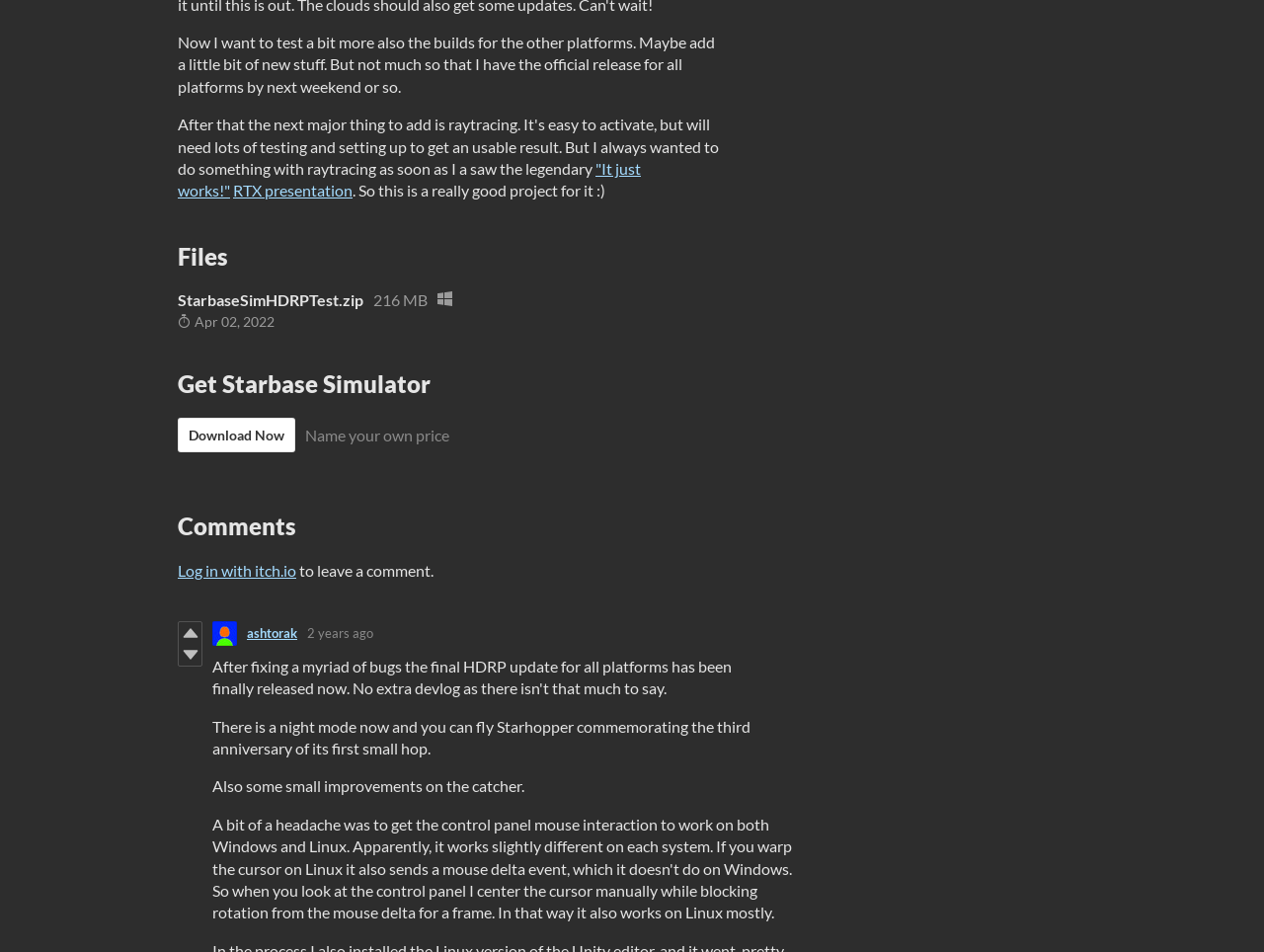What is the purpose of the 'Vote up' and 'Vote down' links?
Please provide a comprehensive answer based on the contents of the image.

The answer can be inferred from the presence of 'Vote up' and 'Vote down' links in the 'Comments' section, which are typically used to rate or vote on comments, indicating their purpose.